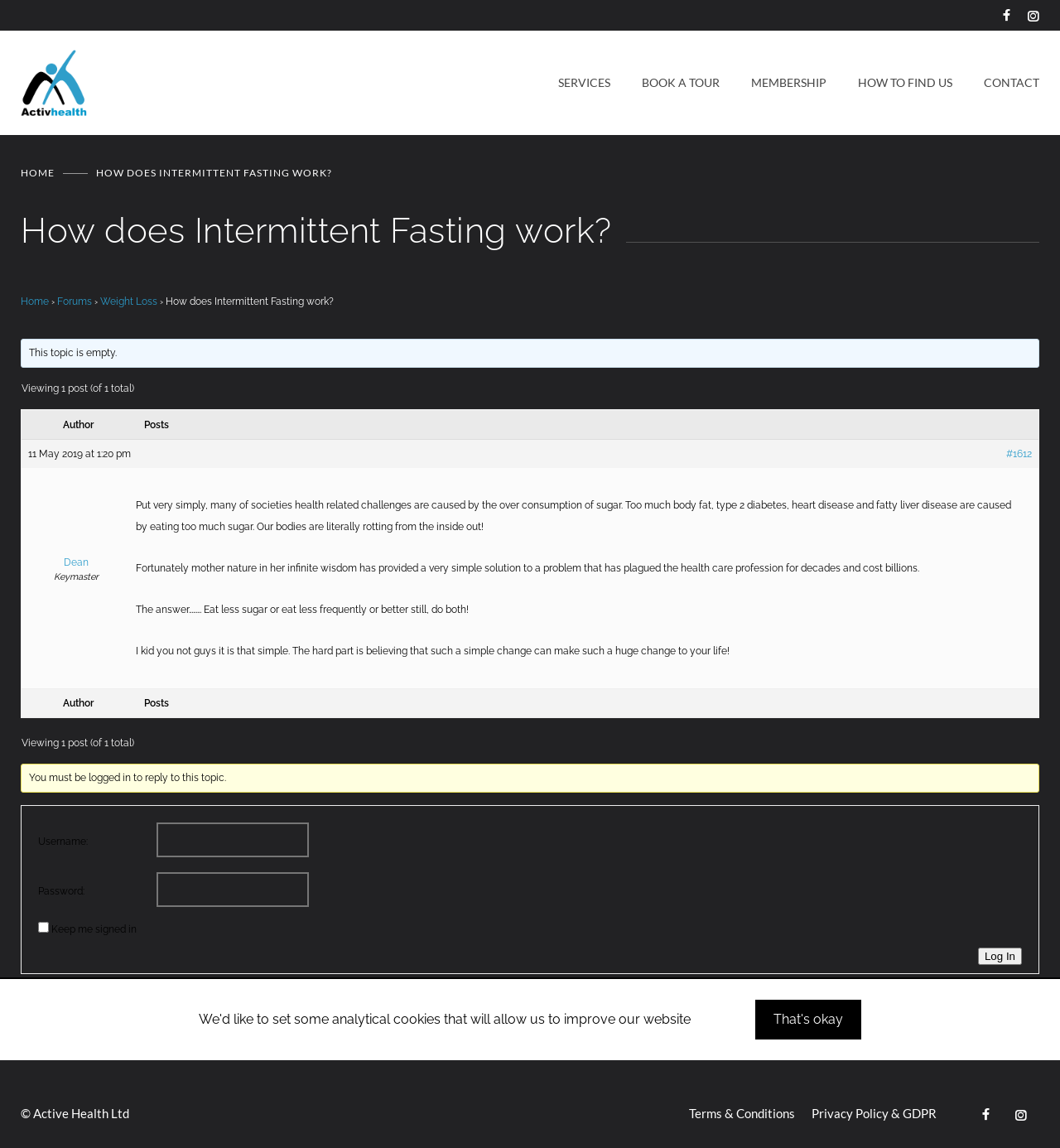Generate a thorough explanation of the webpage's elements.

This webpage is about the topic "How does Intermittent Fasting work?" and is part of the ActivHealth Fitness website. At the top, there is a logo on the left and a navigation menu on the right with links to "SERVICES", "BOOK A TOUR", "MEMBERSHIP", "HOW TO FIND US", and "CONTACT". Below the navigation menu, there is a heading that repeats the topic title.

The main content of the page is a forum post that discusses the health challenges caused by overconsumption of sugar, including body fat, type 2 diabetes, heart disease, and fatty liver disease. The post suggests that eating less sugar or eating less frequently can be a simple solution to these problems.

On the left side of the page, there are links to "HOME", "Forums", and "Weight Loss". Below the main content, there is information about the author of the post, including their username and the date of the post. There is also a section for logging in to reply to the topic, with fields for username and password.

At the bottom of the page, there is a copyright notice and links to "Terms & Conditions" and "Privacy Policy & GDPR". There are also two links to "b" and "j" at the bottom right corner of the page.